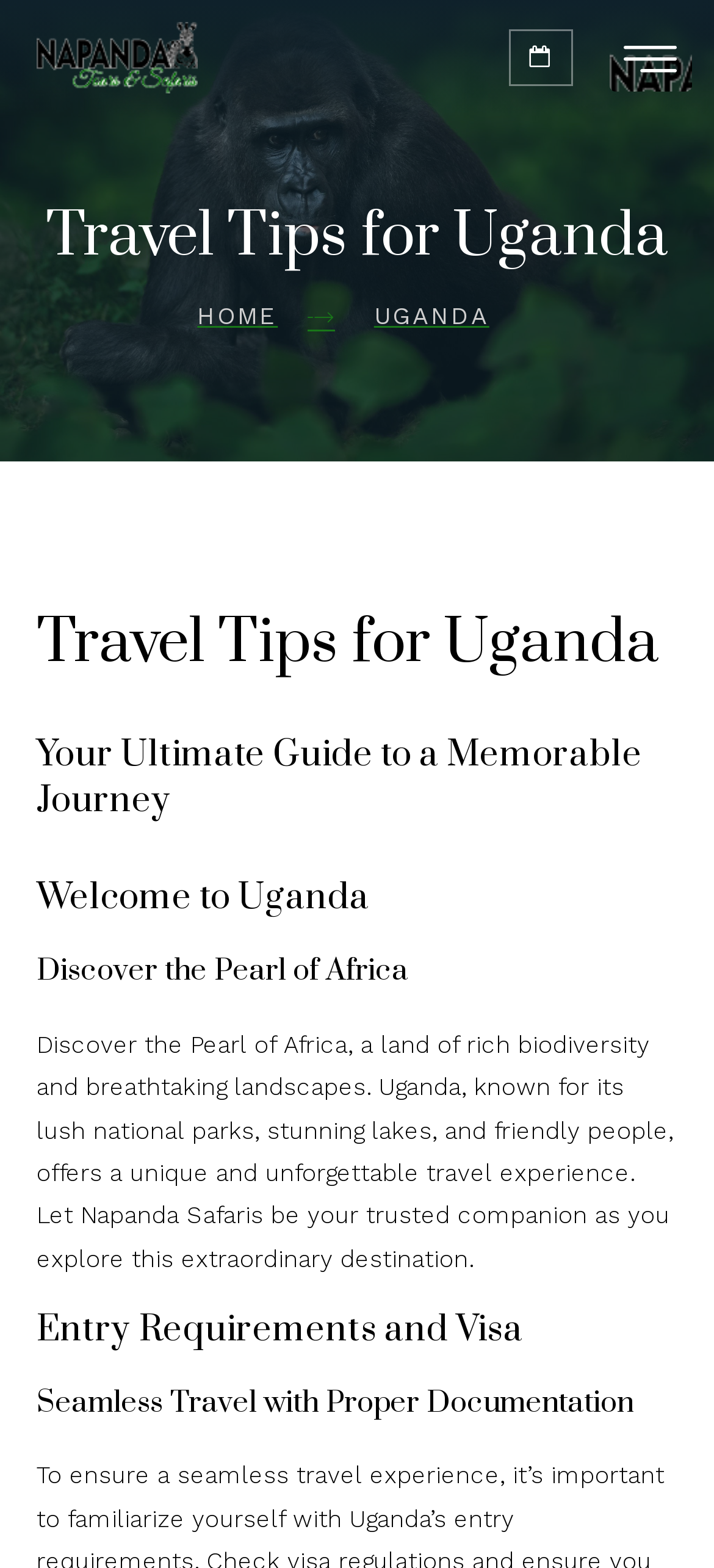What is the main attraction of Uganda?
Make sure to answer the question with a detailed and comprehensive explanation.

I found the answer by reading the StaticText element, which describes Uganda as 'a land of rich biodiversity and breathtaking landscapes' and mentions 'lush national parks, stunning lakes, and friendly people'.